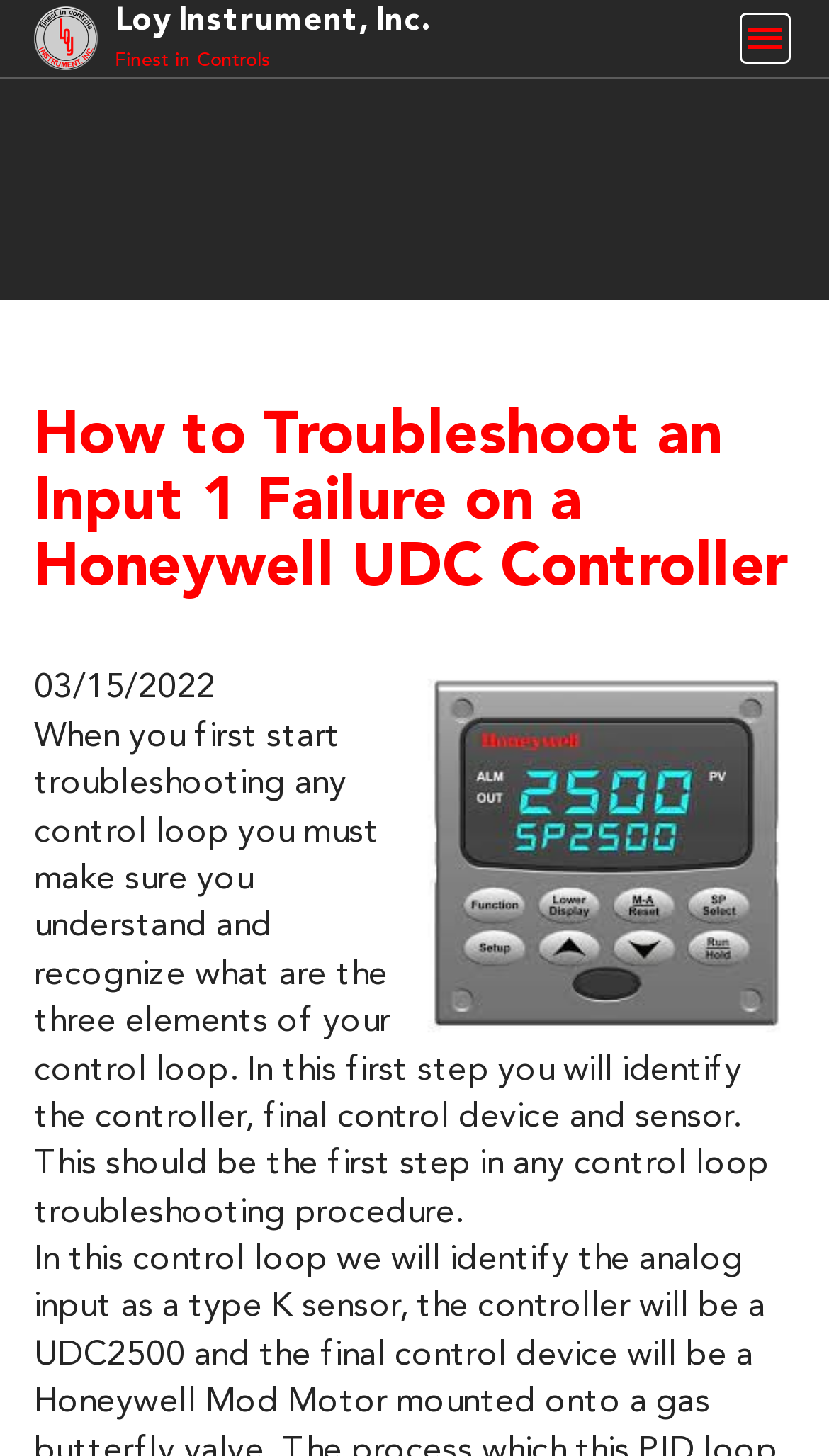Provide a brief response to the question using a single word or phrase: 
What is the purpose of the first step in control loop troubleshooting?

Identify controller, final control device and sensor